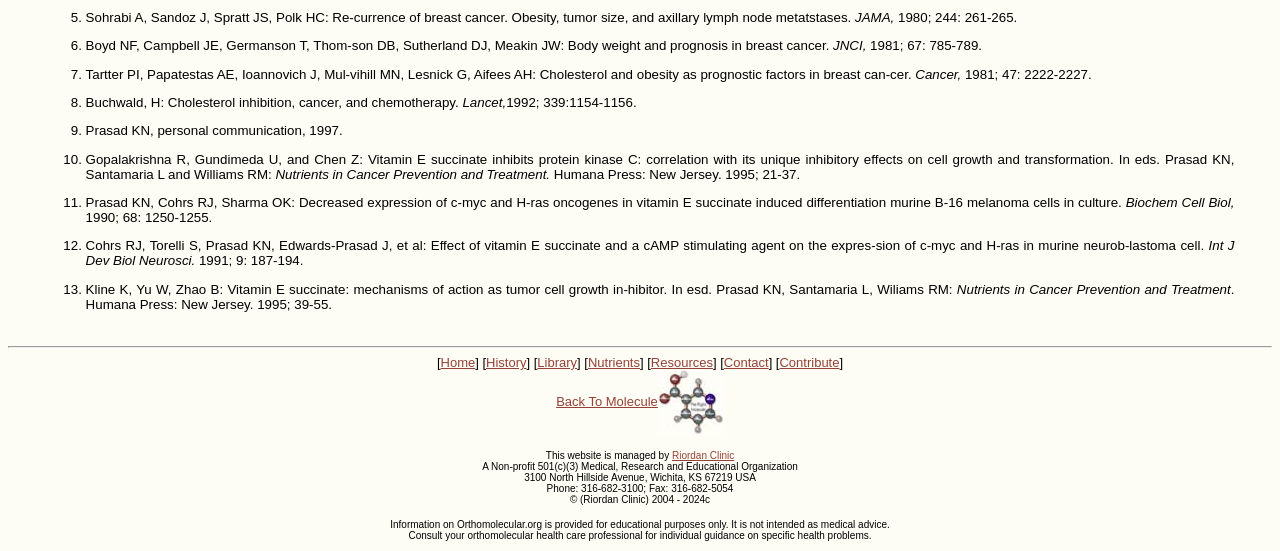Answer the question with a brief word or phrase:
What is the name of the organization managing the website?

Riordan Clinic